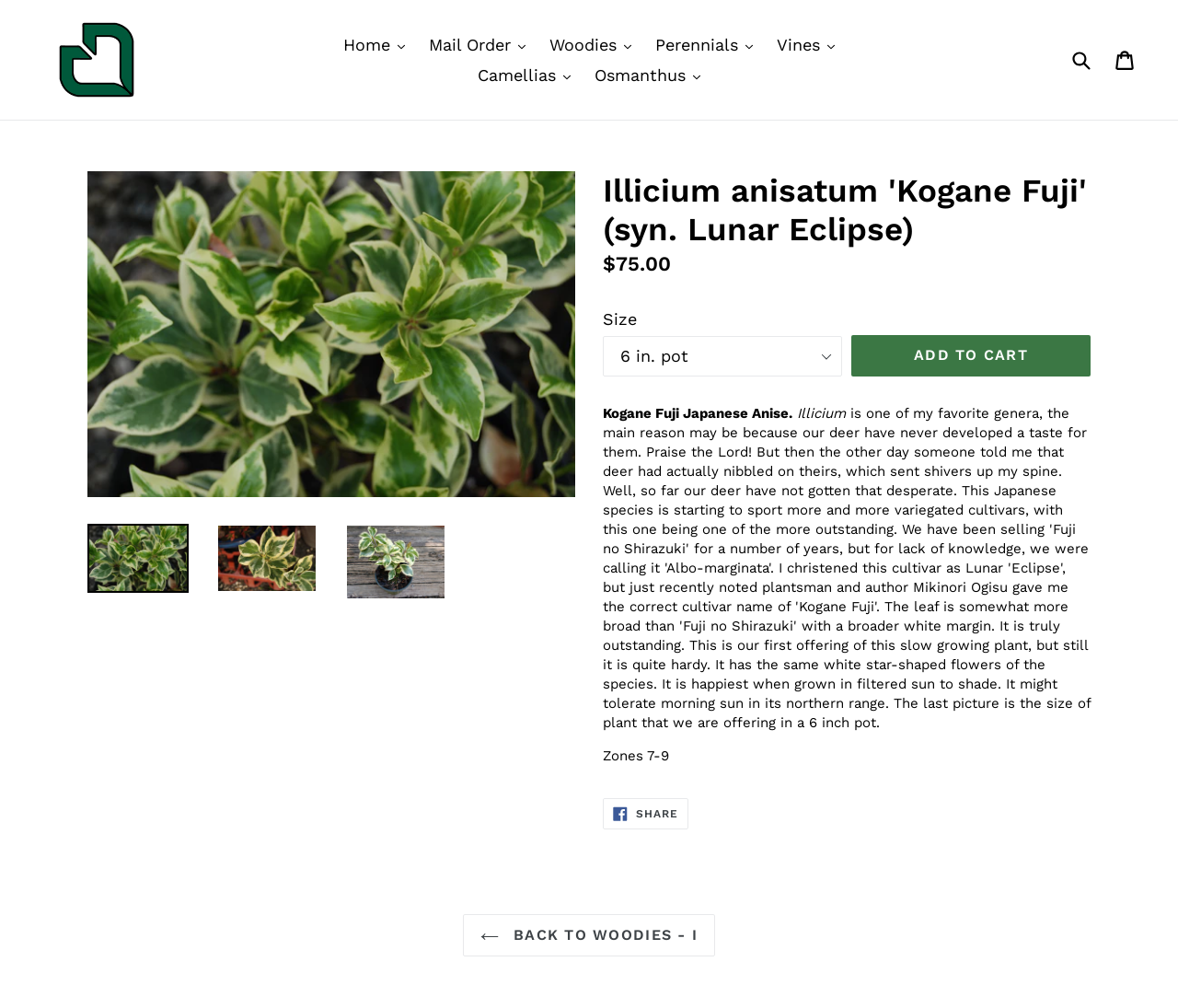Refer to the image and provide an in-depth answer to the question: 
What is the zone range for this plant?

The zone range for this plant can be found in the product information section, where it is listed as 'Zones 7-9'.